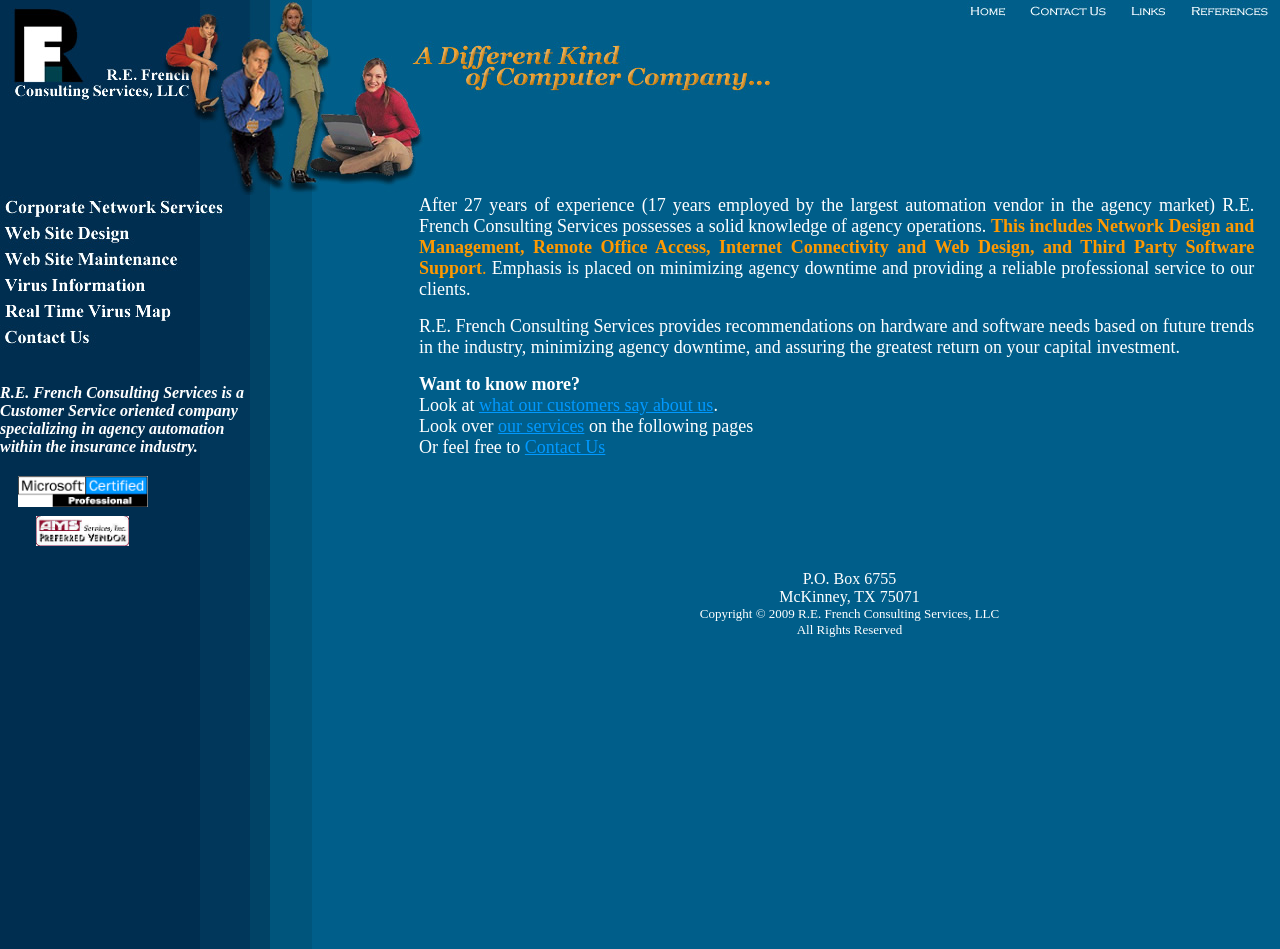Locate the bounding box coordinates of the clickable region to complete the following instruction: "Look over our services."

[0.389, 0.438, 0.457, 0.459]